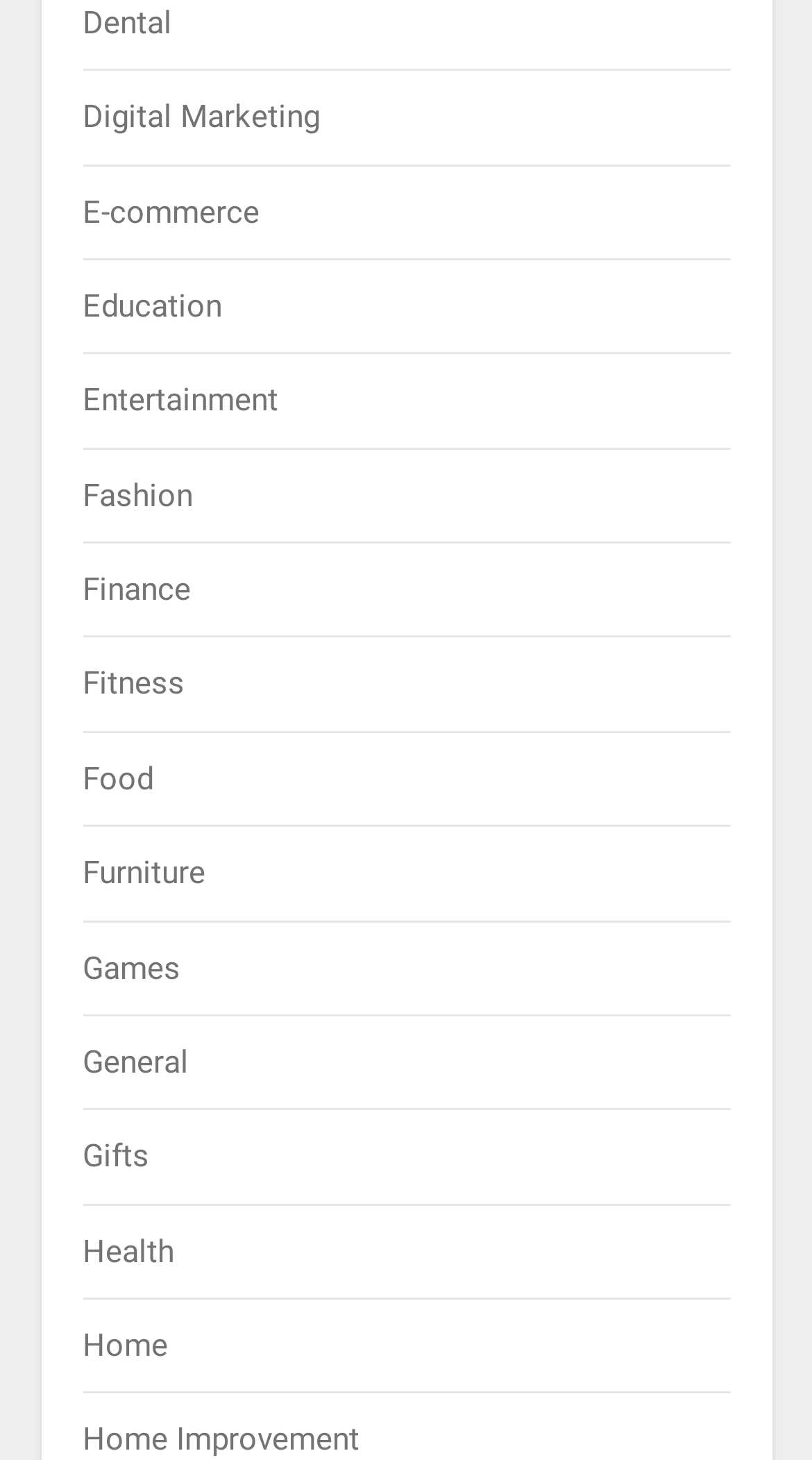Pinpoint the bounding box coordinates of the clickable element to carry out the following instruction: "View Education."

[0.101, 0.197, 0.273, 0.223]